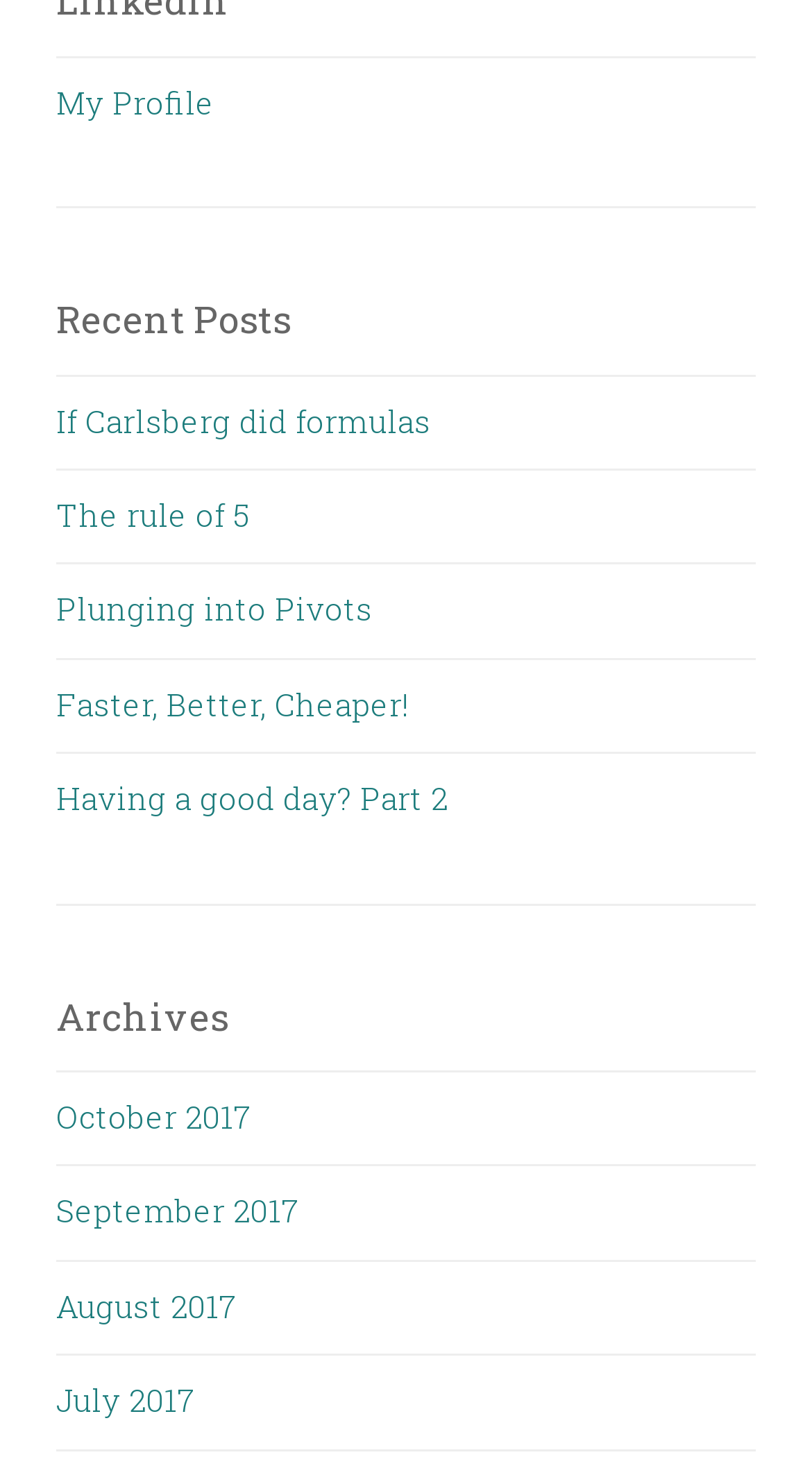Specify the bounding box coordinates of the area to click in order to execute this command: 'browse archives'. The coordinates should consist of four float numbers ranging from 0 to 1, and should be formatted as [left, top, right, bottom].

[0.069, 0.668, 0.931, 0.703]